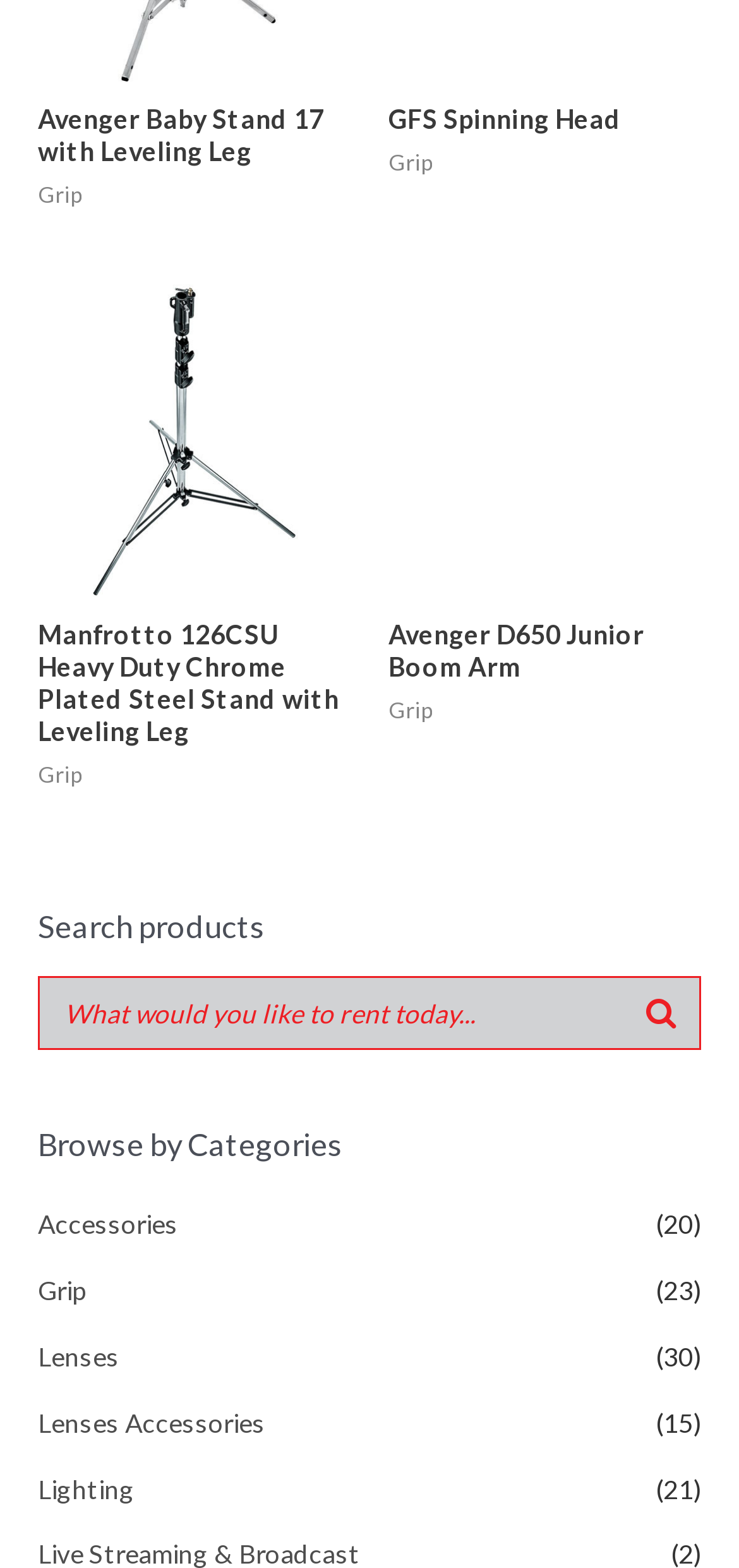Observe the image and answer the following question in detail: Is there a product from Avenger?

I saw a link with the text 'Avenger Baby Stand 17 with Leveling Leg' which suggests that there is a product from Avenger.